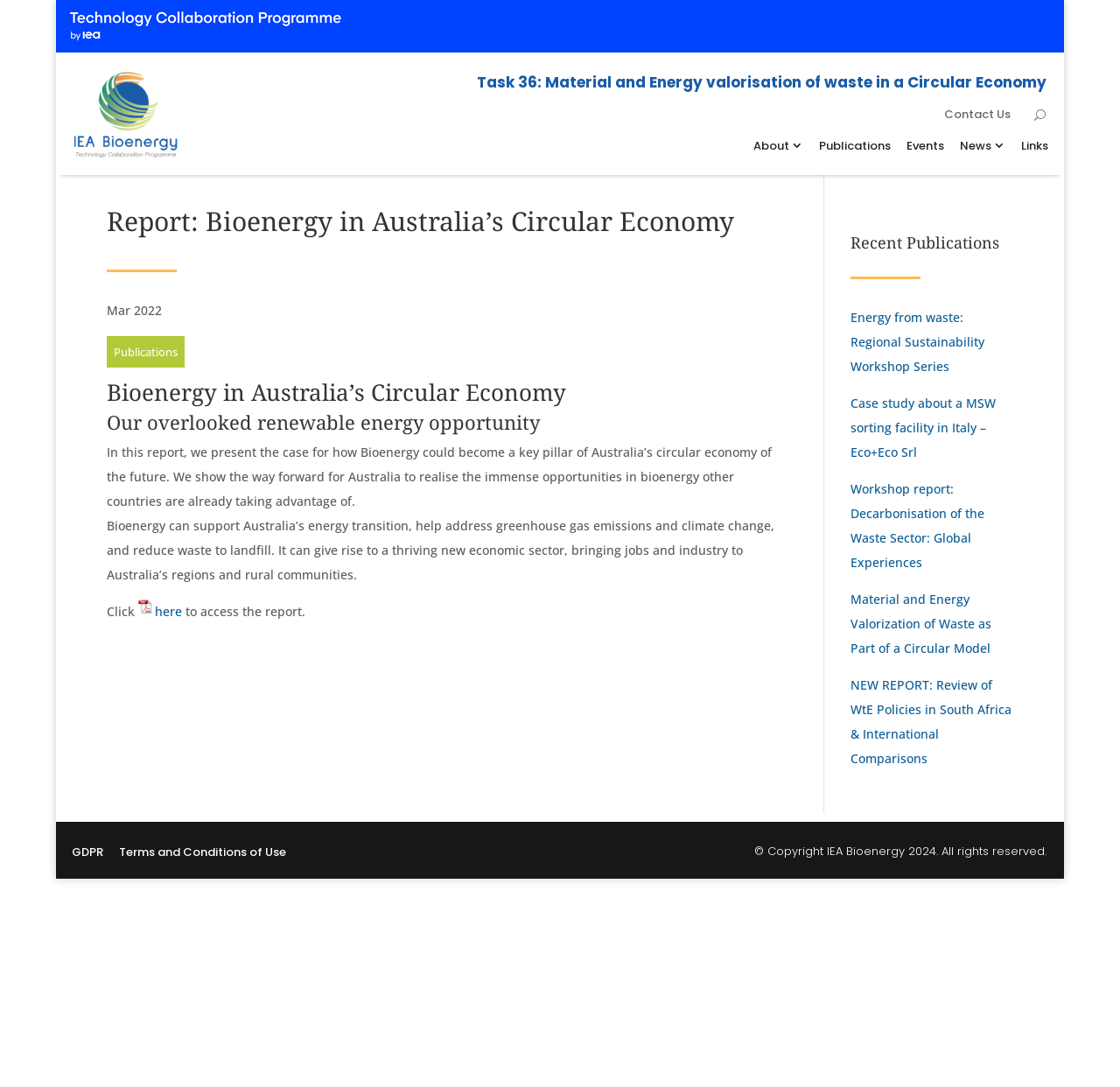From the webpage screenshot, predict the bounding box coordinates (top-left x, top-left y, bottom-right x, bottom-right y) for the UI element described here: Events

[0.809, 0.126, 0.843, 0.148]